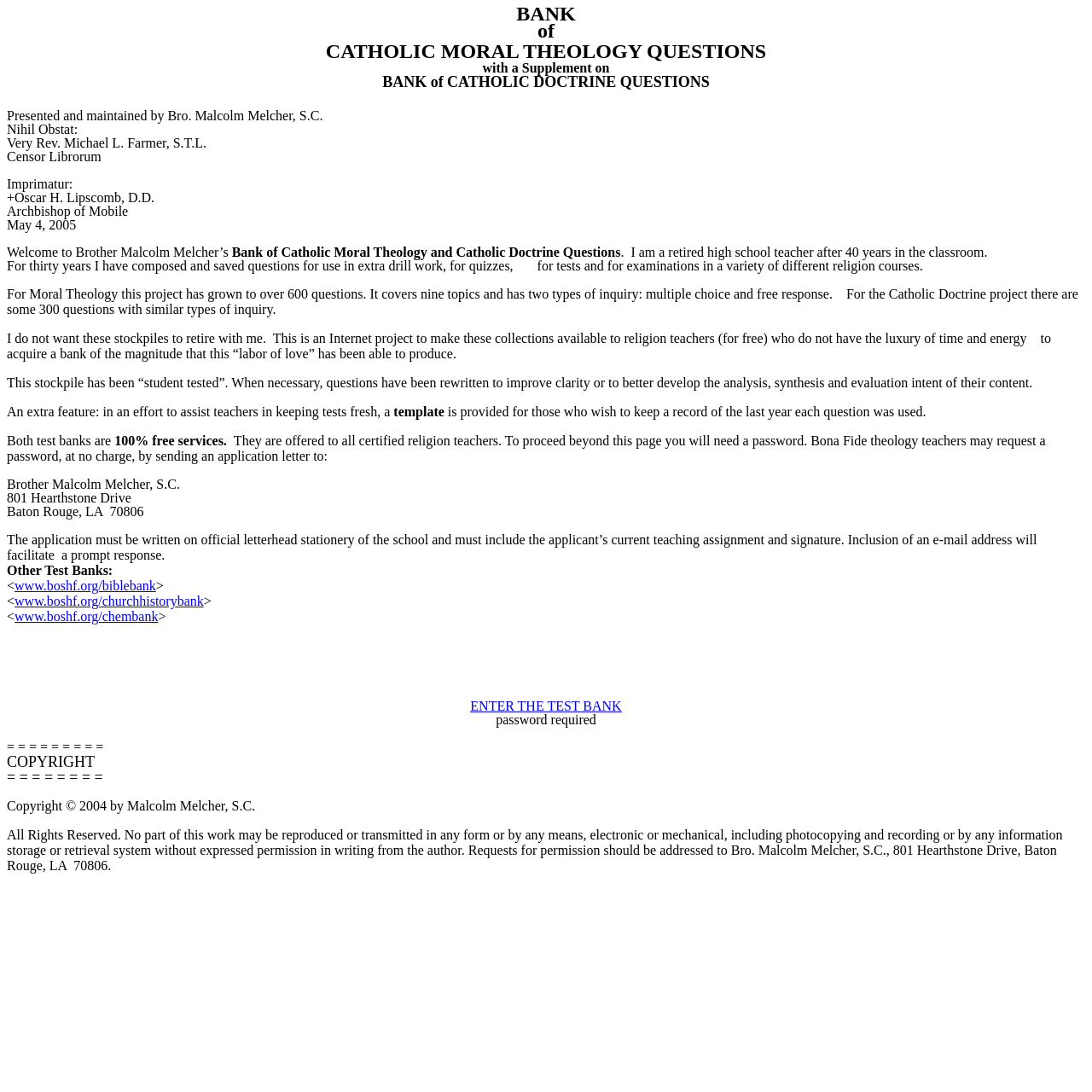Provide a comprehensive description of the webpage.

This webpage is a resource for high school religion teachers, offering a bank of over 600 questions for drill work, quizzes, tests, and examinations in Catholic Moral Theology and Catholic Doctrine. The page is divided into sections, with a prominent title "BANK of CATHOLIC MORAL THEOLOGY QUESTIONS" at the top, followed by a subtitle "with a Supplement on BANK of CATHOLIC DOCTRINE QUESTIONS".

Below the title, there is a brief introduction to the author, Brother Malcolm Melcher, S.C., who is a retired high school teacher with 40 years of experience. He has composed and saved questions for various religion courses, which are now available for free to other religion teachers.

The main content of the page is a description of the question bank, which covers nine topics in Moral Theology and has two types of inquiry: multiple choice and free response. There are also around 300 questions in the Catholic Doctrine project. The questions have been "student-tested" and rewritten to improve clarity and analysis.

The page also mentions that the question bank is 100% free and available to certified religion teachers, who can request a password to access the resources. The application process involves sending a letter on official school letterhead, including the applicant's current teaching assignment and signature.

In the lower section of the page, there are links to other test banks, including Bible, Church History, and Chemistry. There is also a prominent link to "ENTER THE TEST BANK", which requires a password.

At the bottom of the page, there is a copyright notice, stating that the work is copyrighted by Malcolm Melcher, S.C., and that no part of it may be reproduced or transmitted without permission.